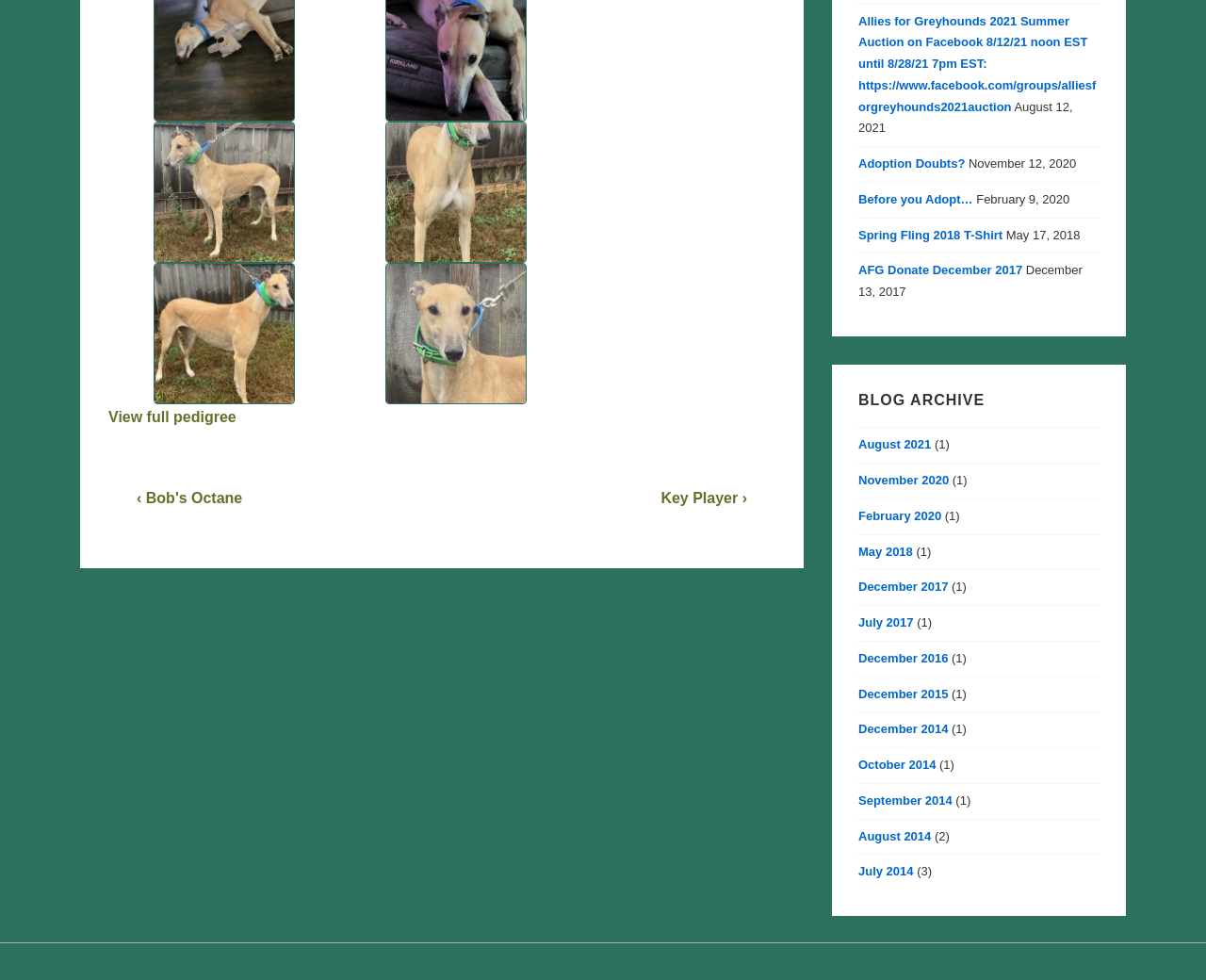Please determine the bounding box coordinates, formatted as (top-left x, top-left y, bottom-right x, bottom-right y), with all values as floating point numbers between 0 and 1. Identify the bounding box of the region described as: ‹ Bob's Octane

[0.113, 0.5, 0.201, 0.516]